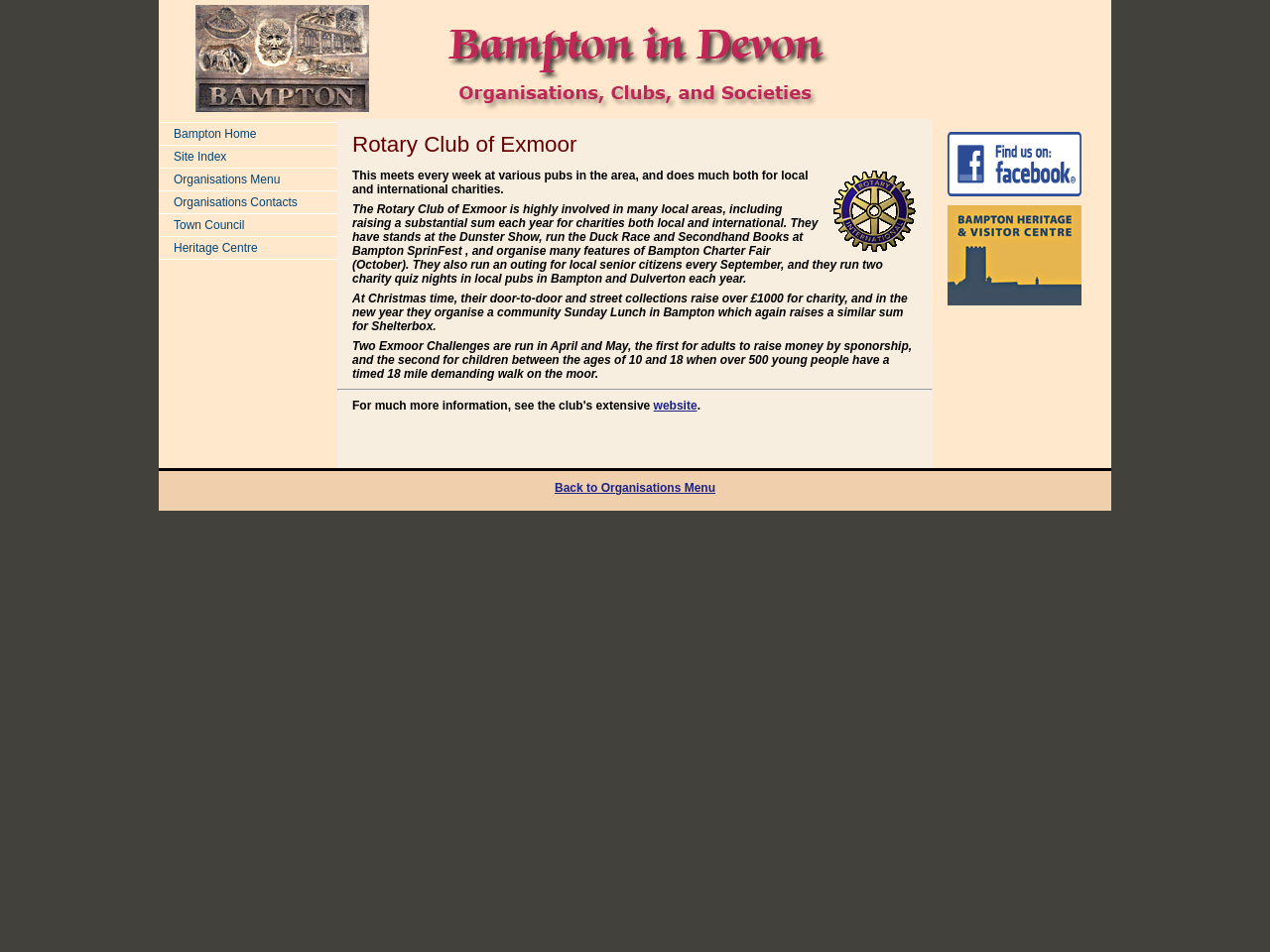Please identify the bounding box coordinates of the area that needs to be clicked to follow this instruction: "Go to the Facebook page".

[0.746, 0.195, 0.852, 0.209]